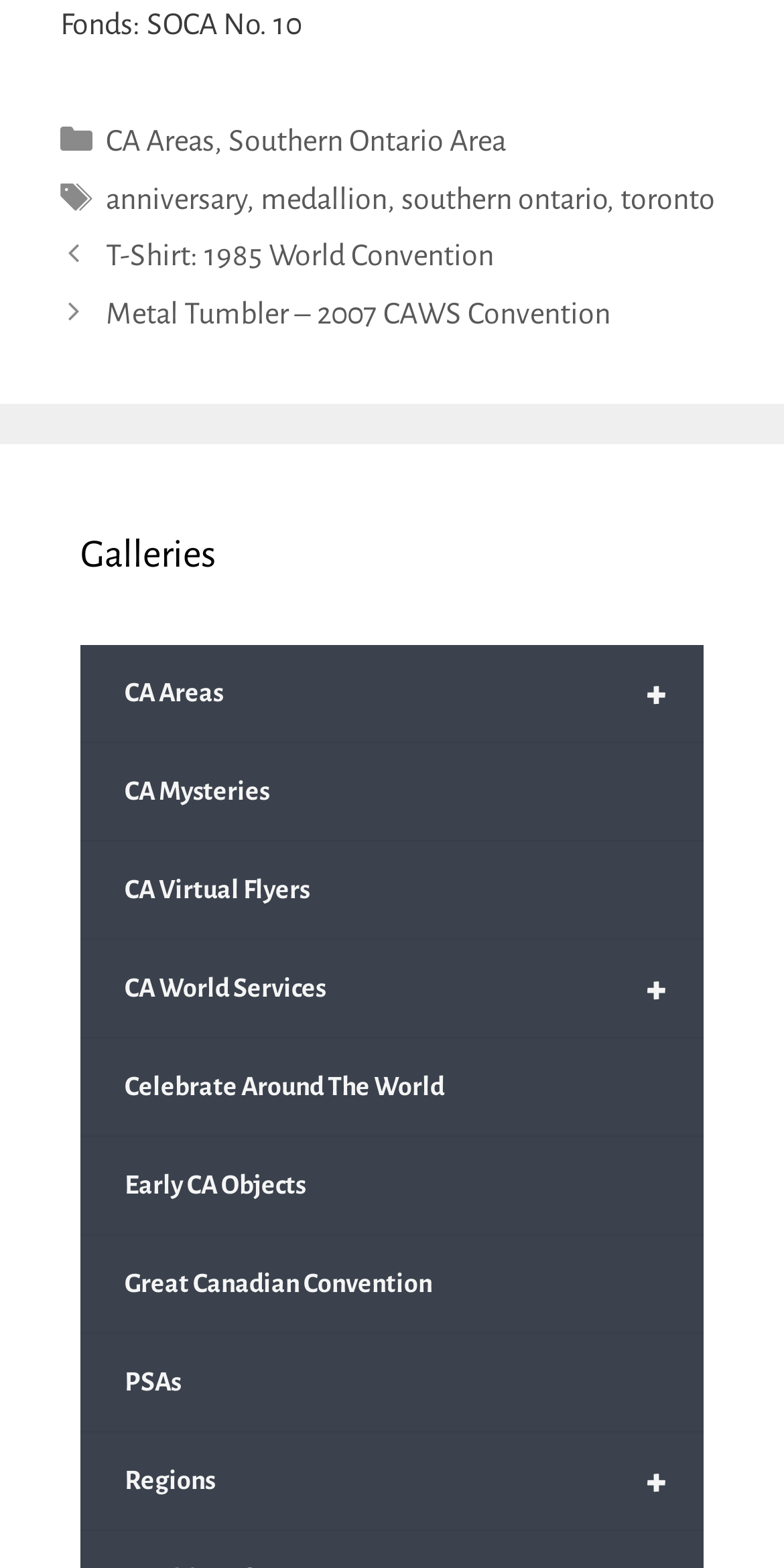Find the bounding box coordinates for the area that should be clicked to accomplish the instruction: "Go to Posts".

[0.077, 0.145, 0.923, 0.219]